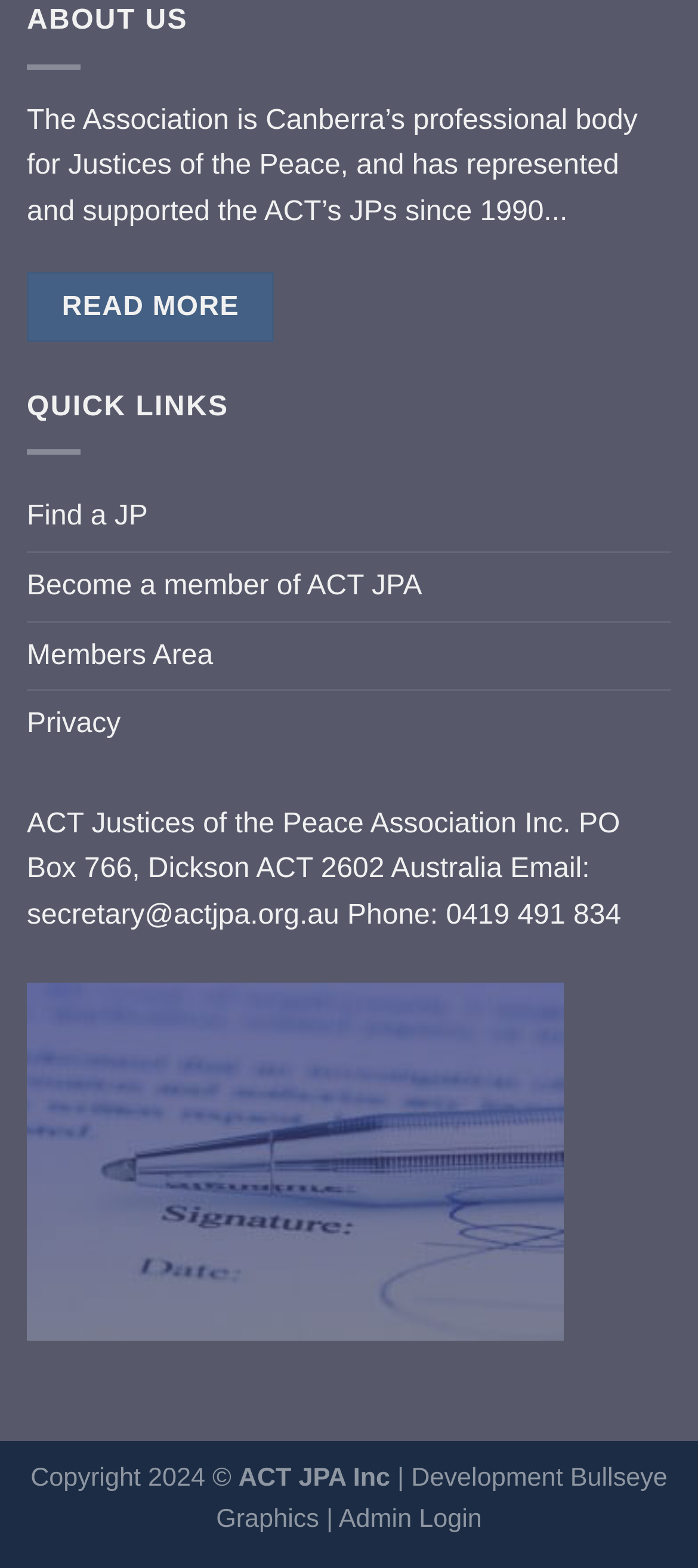Please answer the following question as detailed as possible based on the image: 
What is the name of the organization?

The name of the organization can be found in the static text element 'ACT Justices of the Peace Association Inc. PO Box 766, Dickson ACT 2602 Australia Email:' which provides the organization's name and contact information.